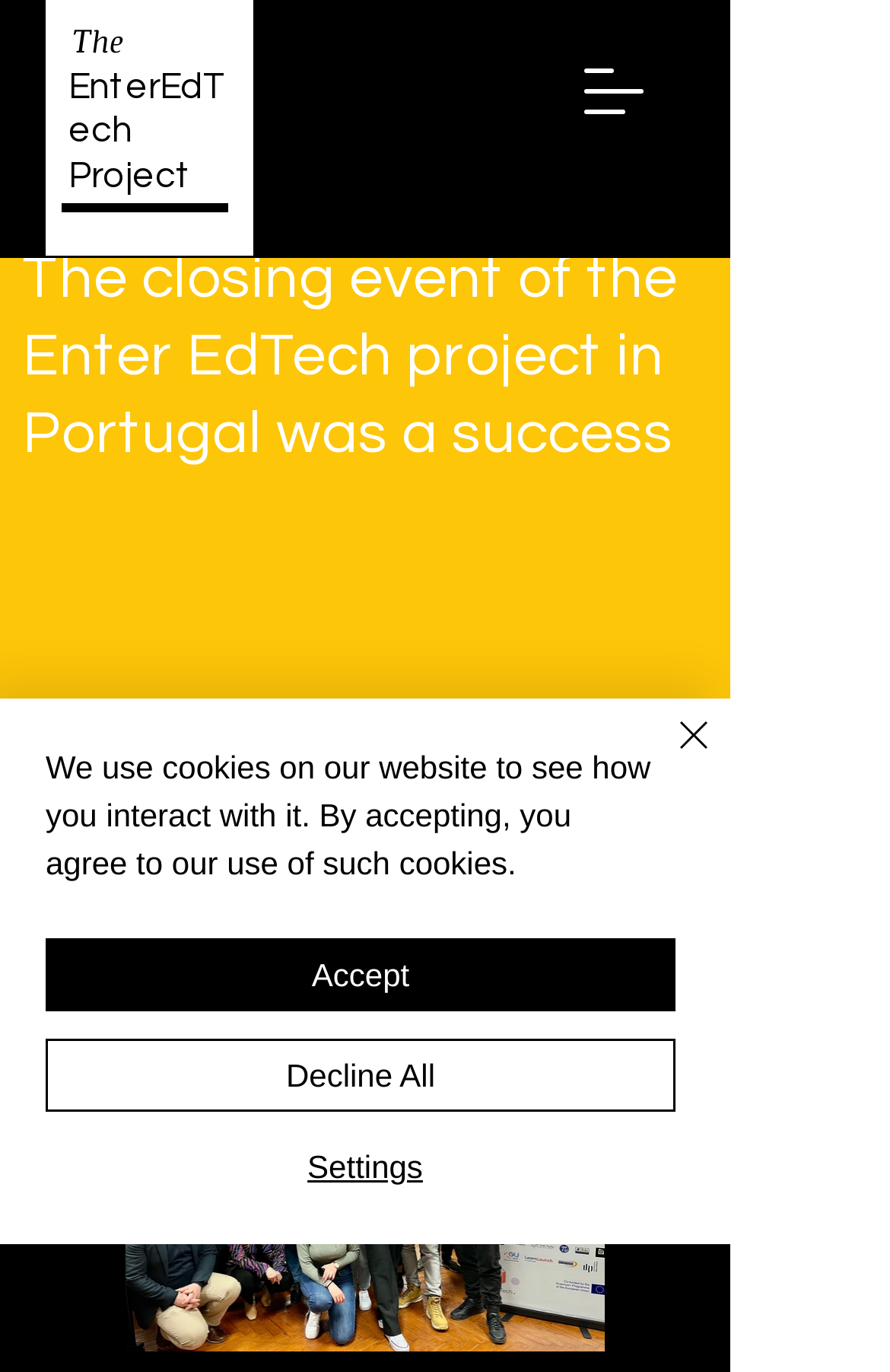How many images are on the page?
Please provide a single word or phrase as the answer based on the screenshot.

2